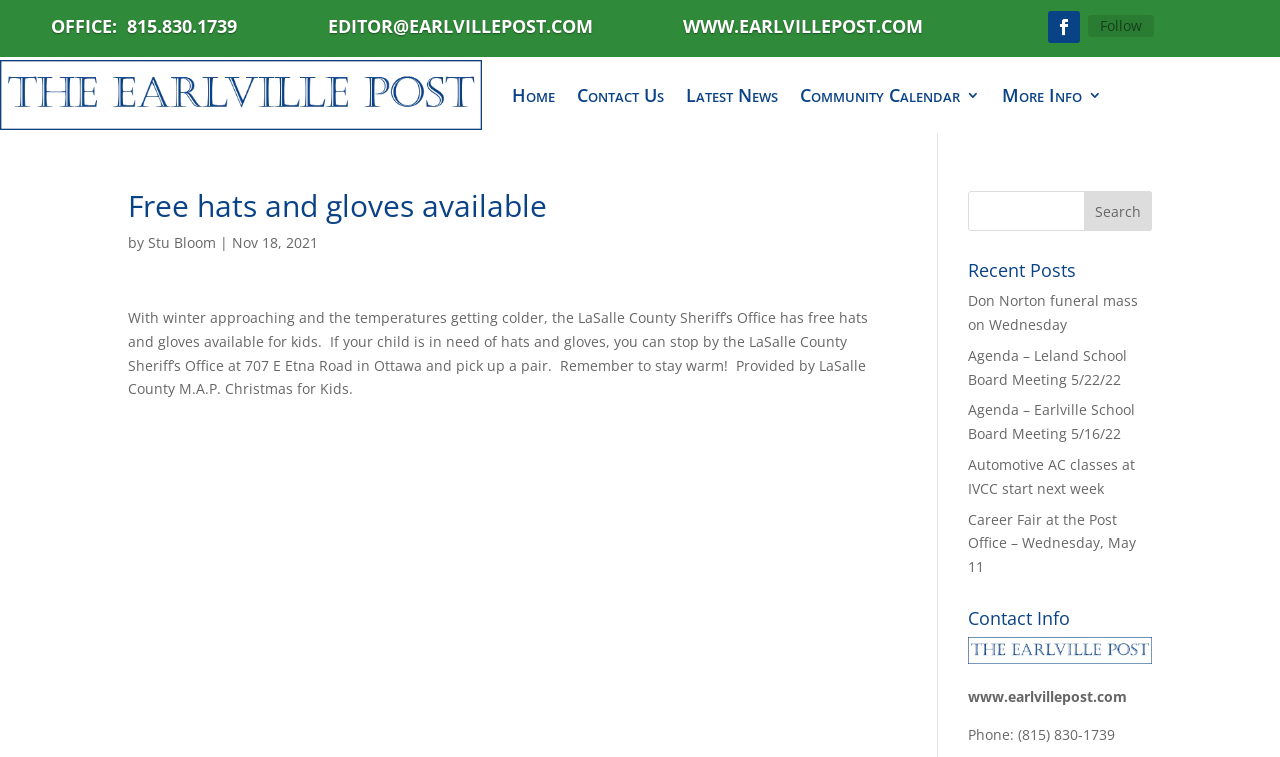Please answer the following question using a single word or phrase: 
What is the latest news category?

Latest News